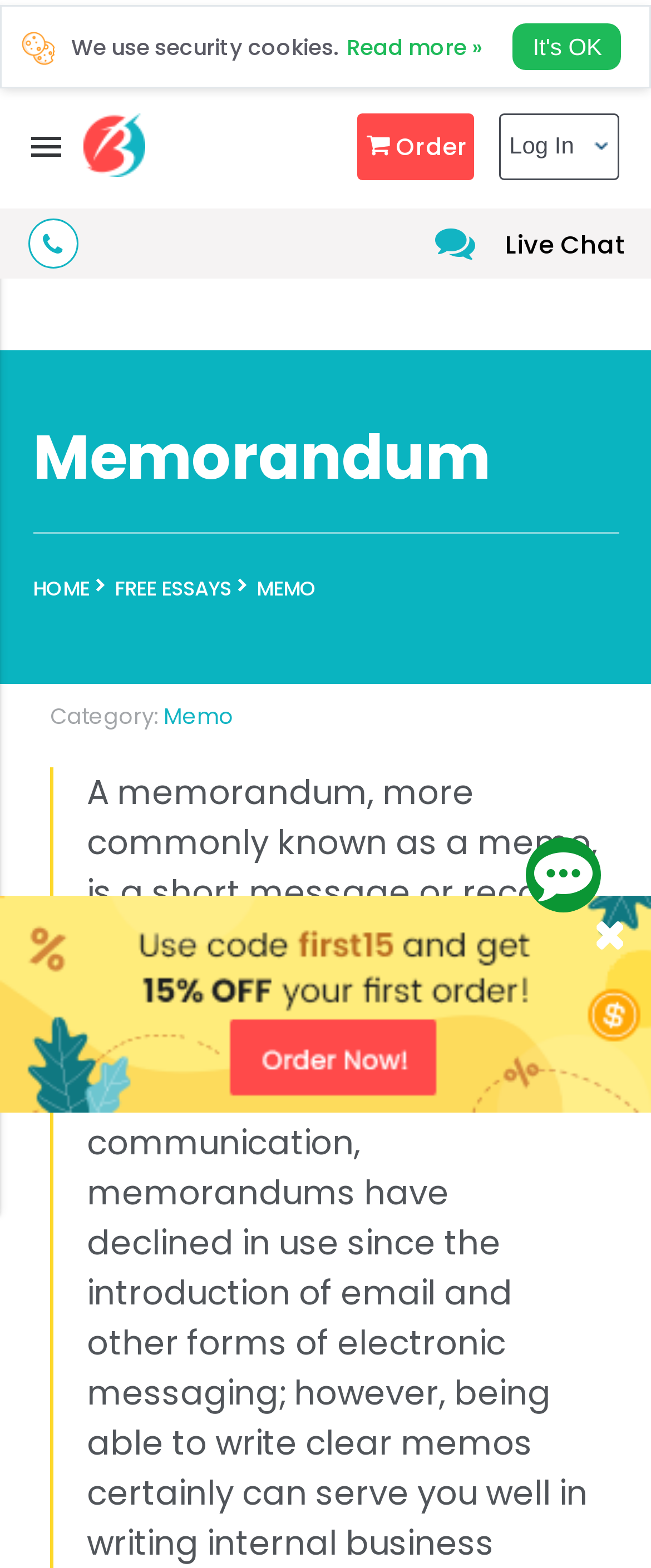Describe the entire webpage, focusing on both content and design.

The webpage is about a memorandum service, specifically Best-Essay-Service.org, where users can search for sample memorandums or order original memos. 

At the top left corner, there is a logotype image with a link. Next to it, there are three links: "Order", "Log In", and "Live Chat". The "Order" link is positioned slightly above the "Log In" link, and the "Live Chat" link is below them.

Below the top links, there is a heading that reads "Memorandum". Underneath the heading, there are four links: "HOME", "FREE ESSAYS", "MEMO", and another "Memo" link with a "Category:" label. The "HOME" link is at the top left, followed by "FREE ESSAYS" and "MEMO" links to its right. The "Memo" link with the "Category:" label is below the "MEMO" link.

On the right side of the page, there is a "Live Chat" element. At the bottom of the page, there is a horizontal section with a static text "We use security cookies." and a "Read more »" link to its right. There is also an "It's OK" link at the bottom right corner.